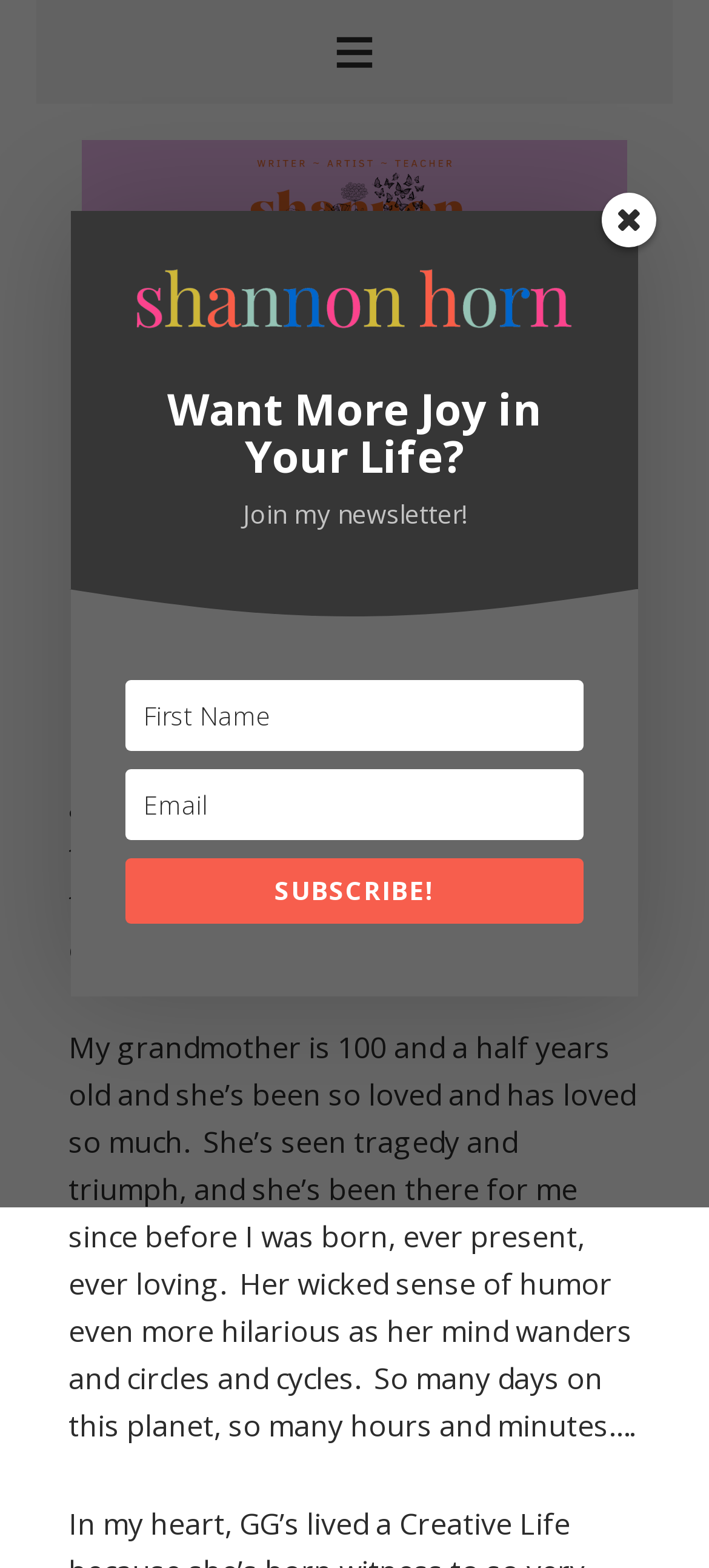What is the date of the article?
Please interpret the details in the image and answer the question thoroughly.

The date of the article is found in the time element with the text 'JULY 25, 2021' which is a child of the header element.